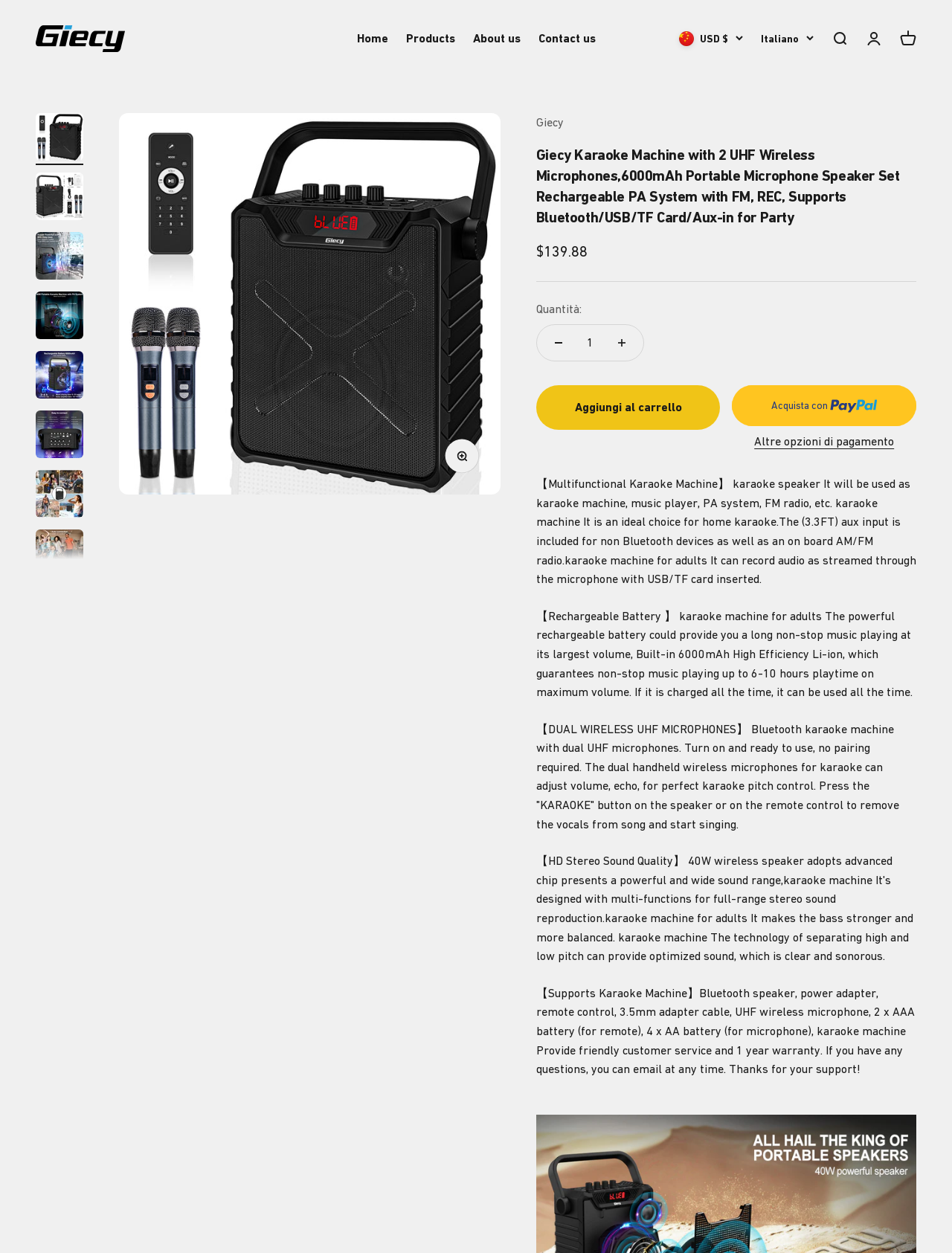Please give a succinct answer using a single word or phrase:
What is the color of the 'Aggiungi al carrello' button?

Unknown